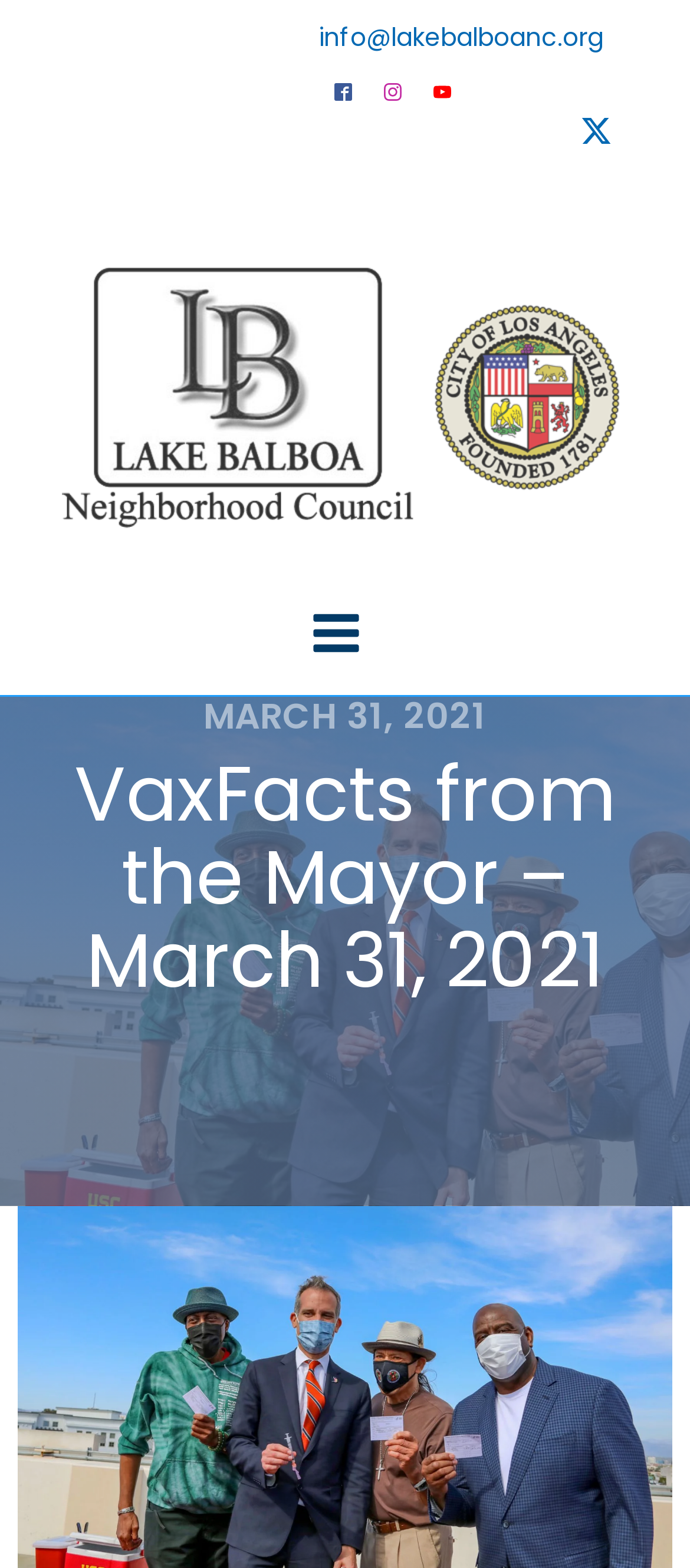From the element description parent_node: info@lakebalboanc.org, predict the bounding box coordinates of the UI element. The coordinates must be specified in the format (top-left x, top-left y, bottom-right x, bottom-right y) and should be within the 0 to 1 range.

[0.813, 0.069, 0.874, 0.097]